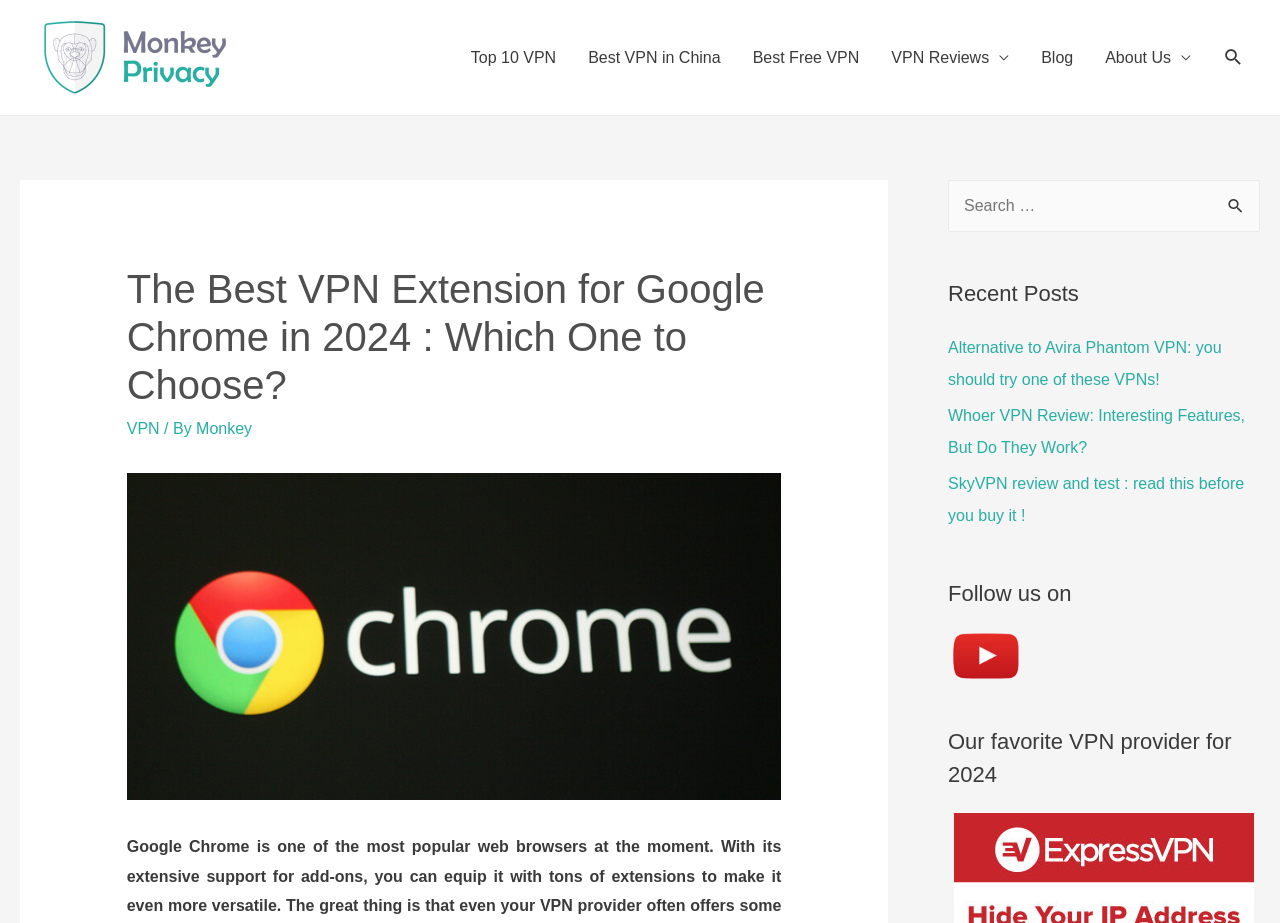Could you find the bounding box coordinates of the clickable area to complete this instruction: "Search for something"?

[0.741, 0.195, 0.984, 0.251]